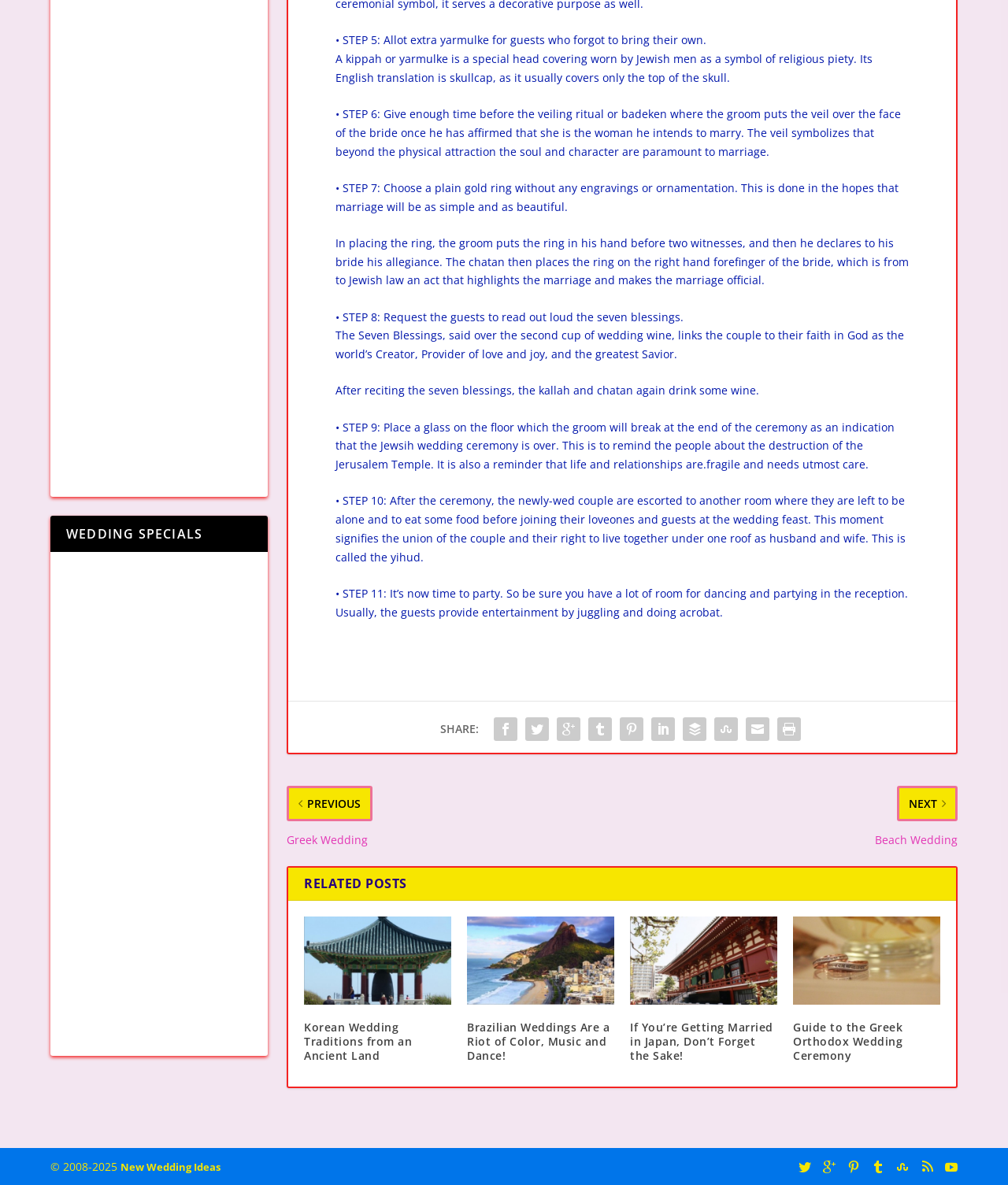Could you specify the bounding box coordinates for the clickable section to complete the following instruction: "View the 'WEDDING SPECIALS'"?

[0.05, 0.426, 0.266, 0.457]